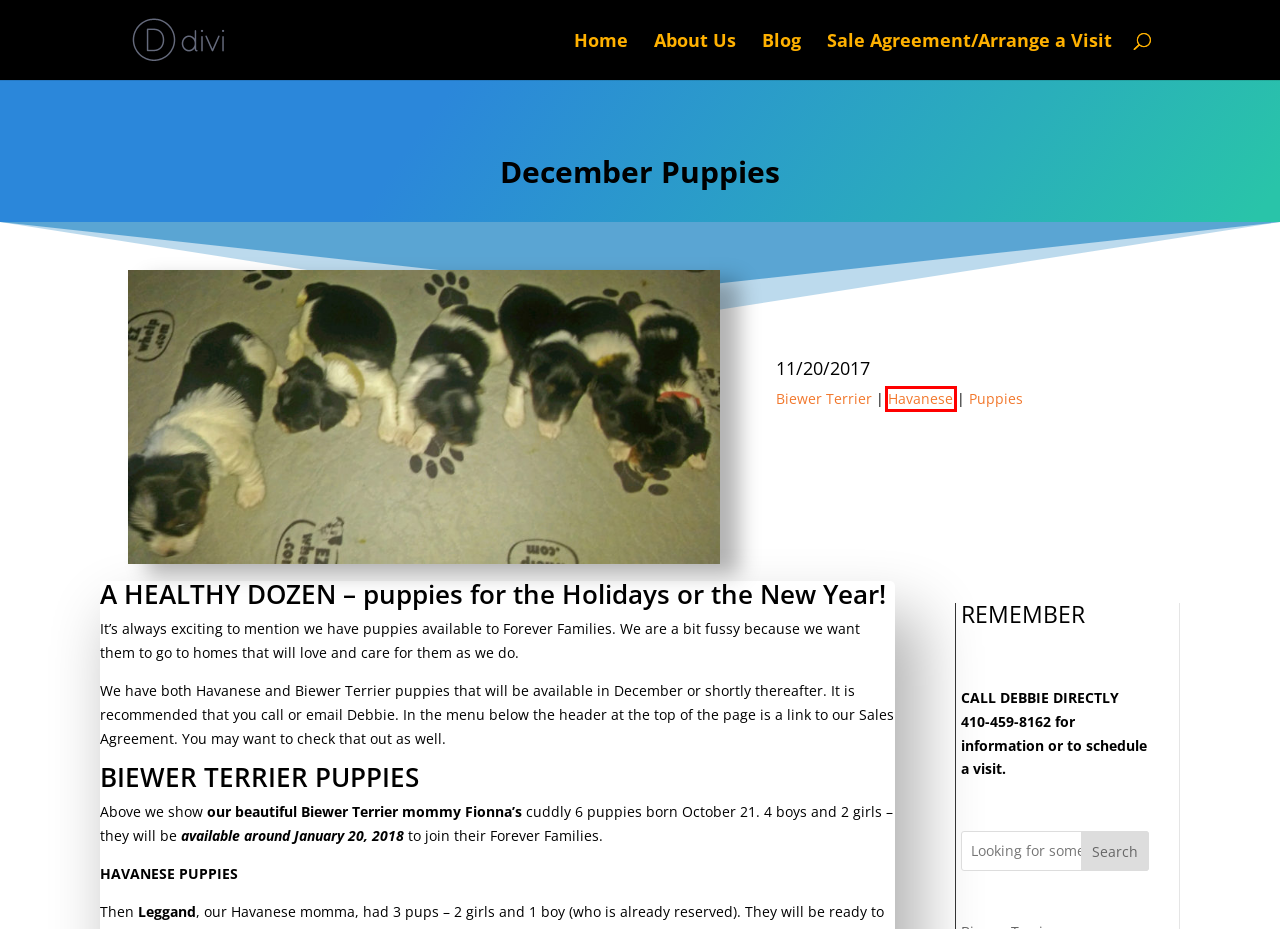Review the screenshot of a webpage that includes a red bounding box. Choose the most suitable webpage description that matches the new webpage after clicking the element within the red bounding box. Here are the candidates:
A. It May Be a Bad Hair Day, but… | Biewer Maryland
B. Sale Agreement/Arrange a Visit | Biewer Maryland
C. About Us | Biewer Maryland
D. Puppies | Biewer Maryland
E. Biewer Maryland Biewers - charming, whimsical, friendly, loyal
F. Biewer Terrier | Biewer Maryland
G. Havanese | Biewer Maryland
H. Biewer Puppy Still Available | Biewer Maryland

G